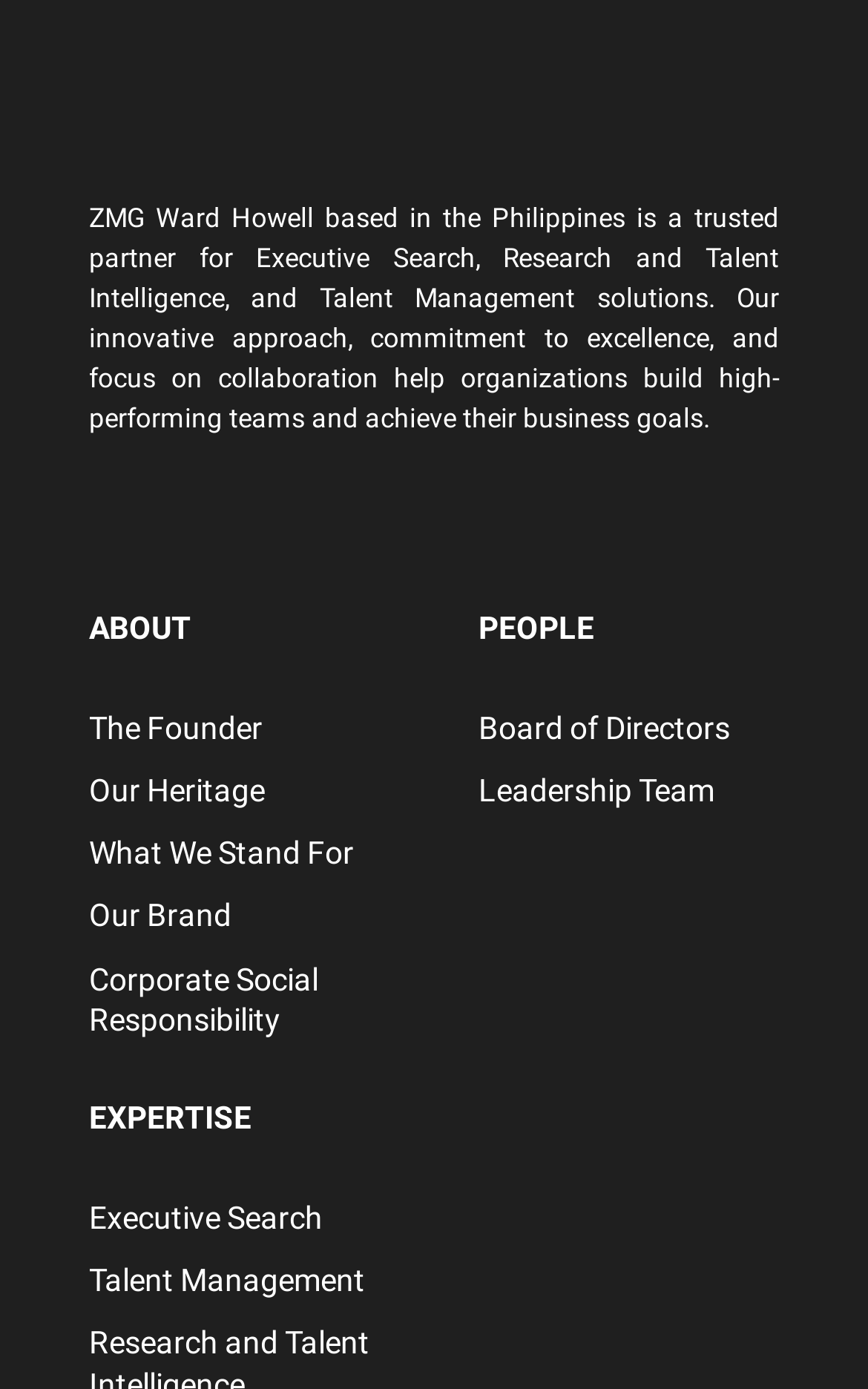Select the bounding box coordinates of the element I need to click to carry out the following instruction: "view leadership team".

[0.551, 0.547, 0.949, 0.592]